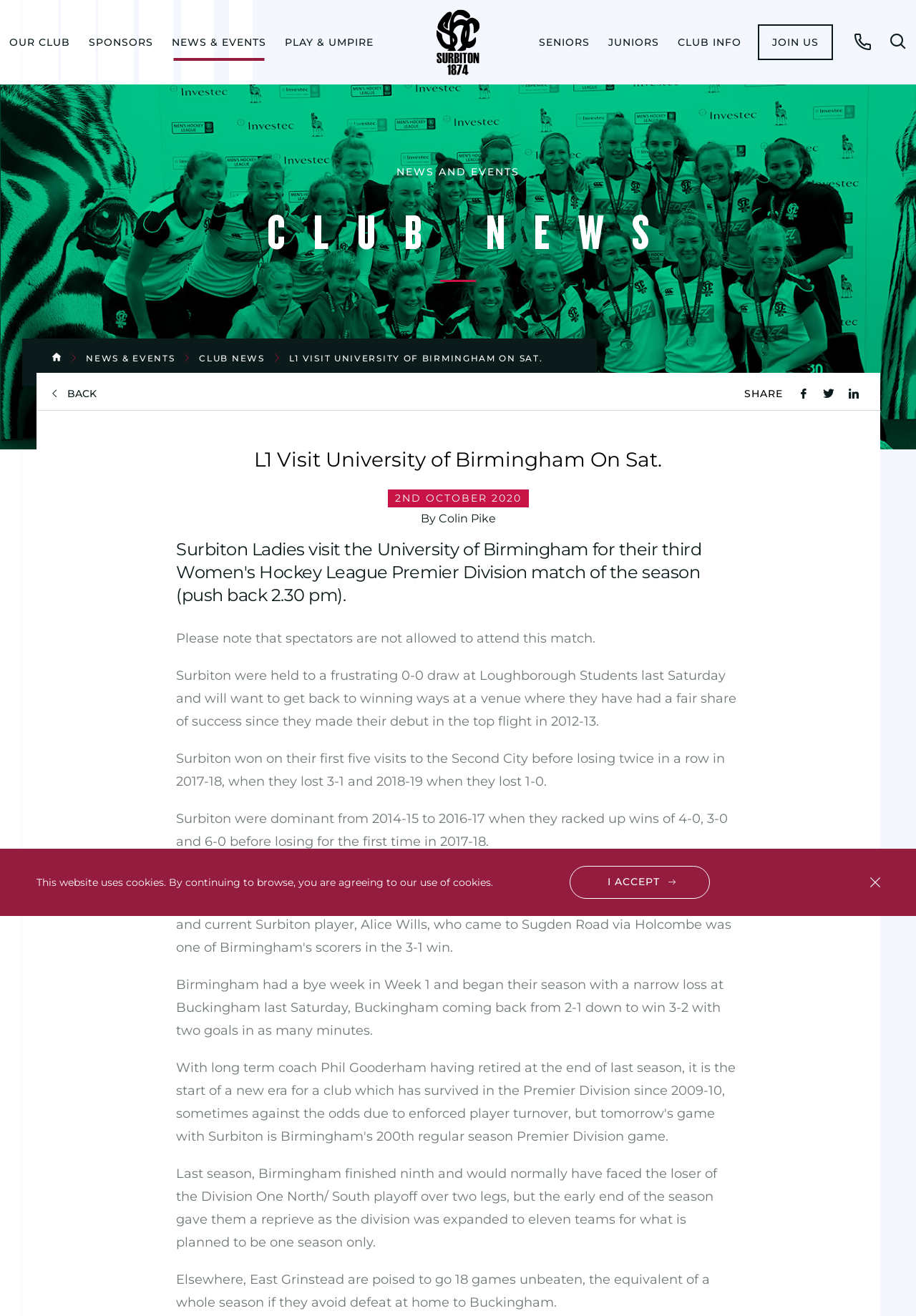Carefully examine the image and provide an in-depth answer to the question: What is the date of the match mentioned in the article?

The date of the match can be found in the article content, which mentions '2ND OCTOBER 2020' as the date of the match between Surbiton Hockey Club and University of Birmingham.